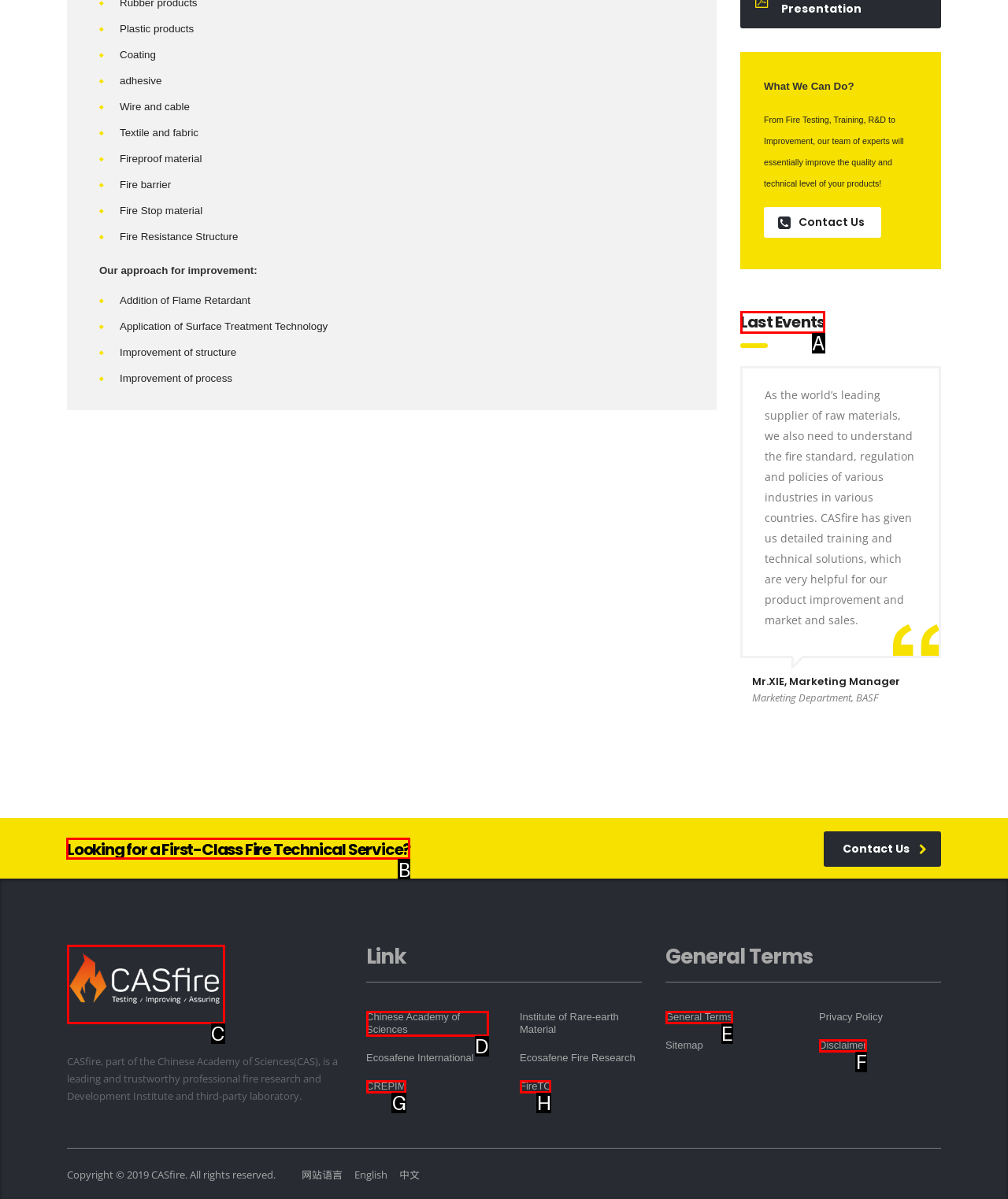Determine the HTML element to click for the instruction: Click Looking for a First-Class Fire Technical Service?.
Answer with the letter corresponding to the correct choice from the provided options.

B